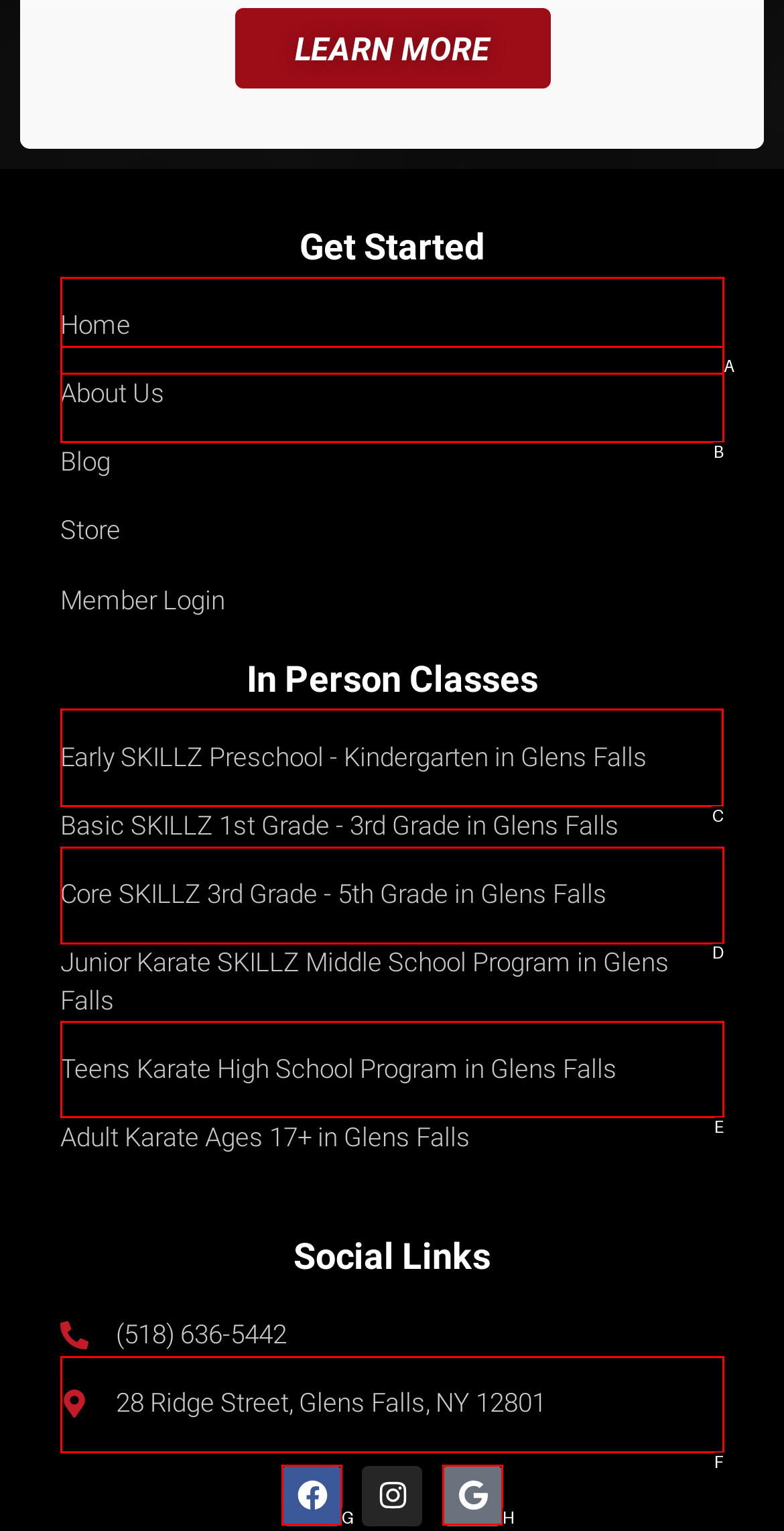Identify the correct UI element to click on to achieve the task: View Early SKILLZ Preschool - Kindergarten in Glens Falls. Provide the letter of the appropriate element directly from the available choices.

C